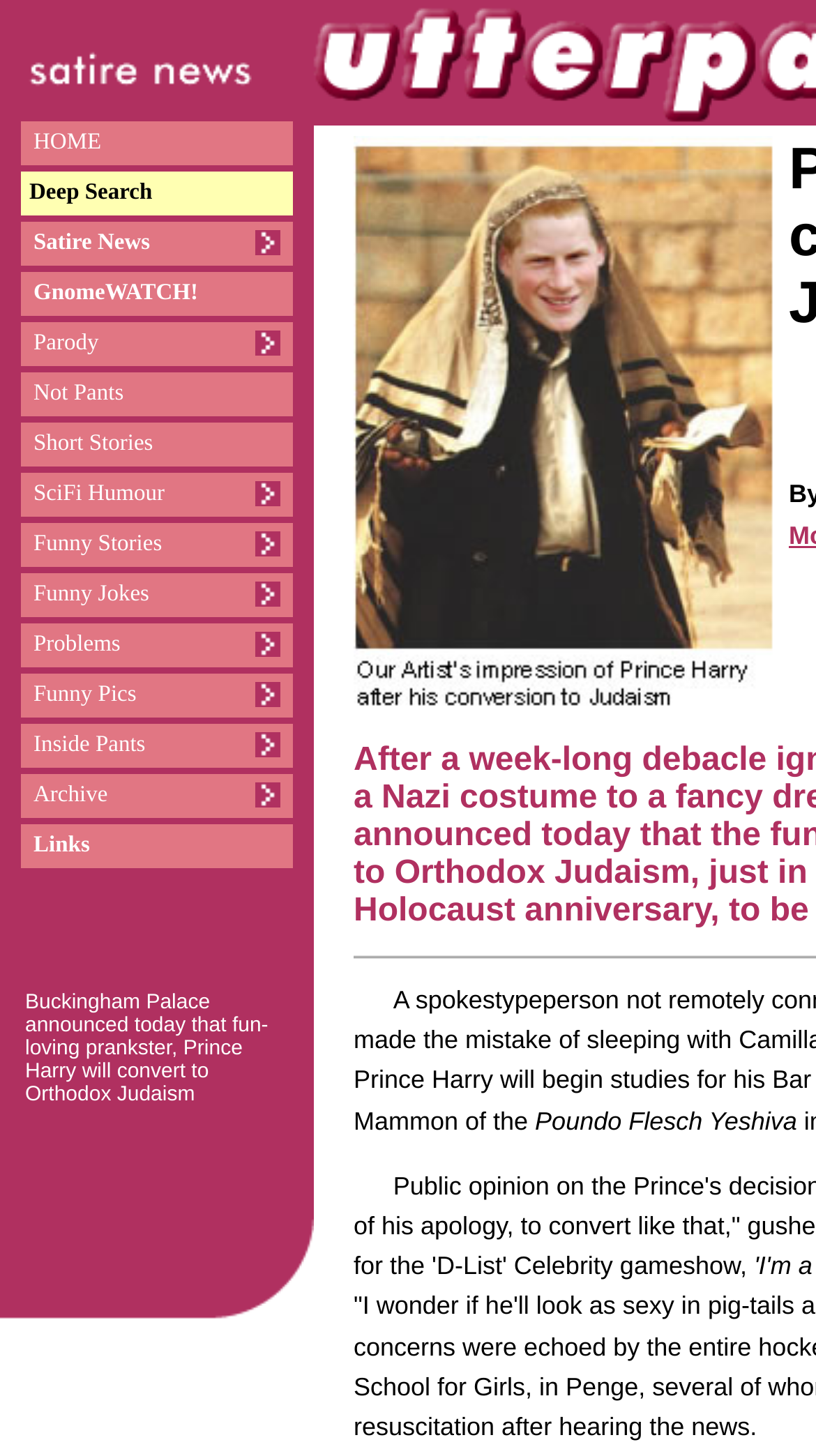Determine the bounding box coordinates of the UI element that matches the following description: "Not Pants". The coordinates should be four float numbers between 0 and 1 in the format [left, top, right, bottom].

[0.026, 0.256, 0.359, 0.286]